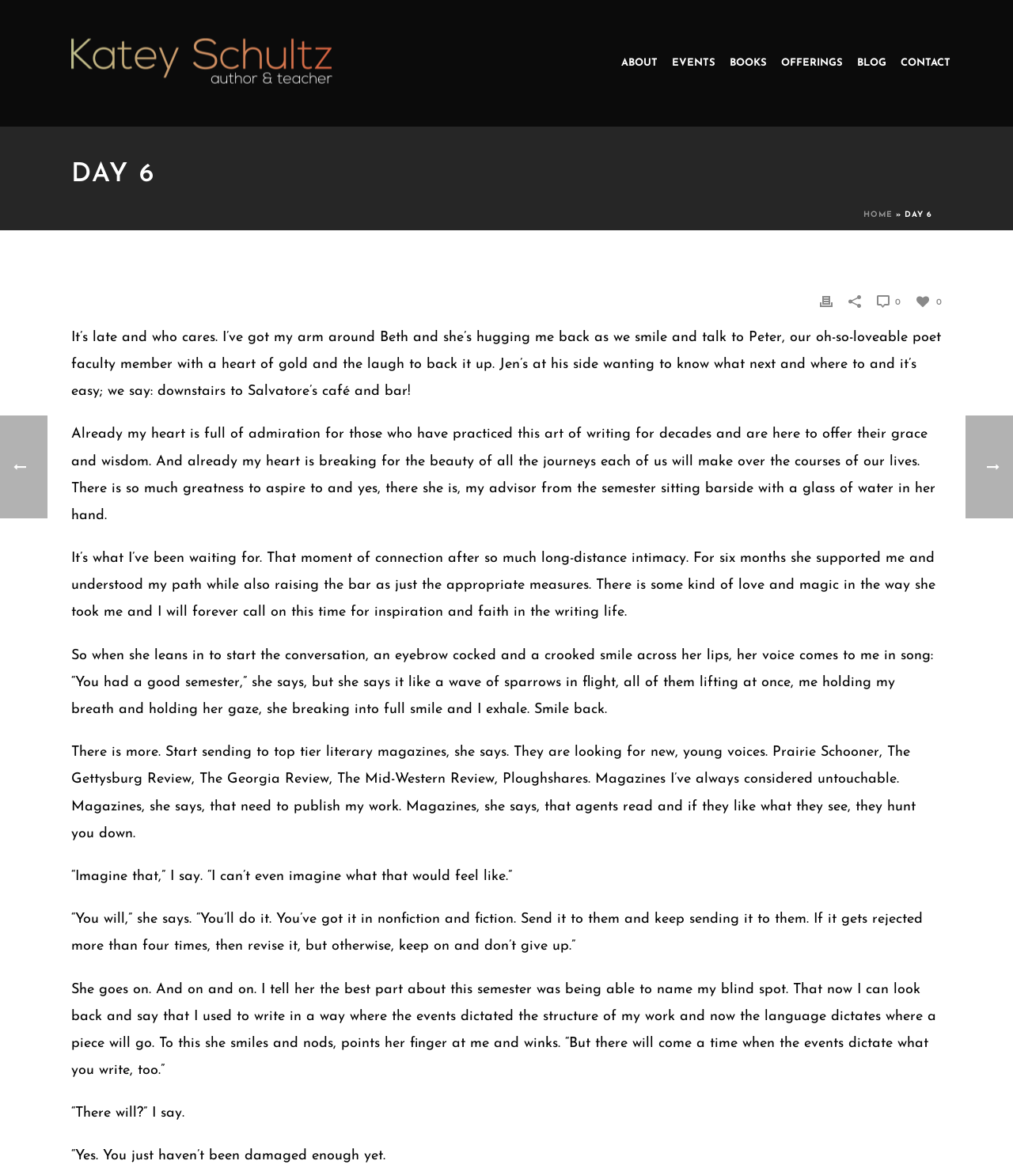Can you pinpoint the bounding box coordinates for the clickable element required for this instruction: "Click on the EVENTS link"? The coordinates should be four float numbers between 0 and 1, i.e., [left, top, right, bottom].

[0.656, 0.0, 0.713, 0.108]